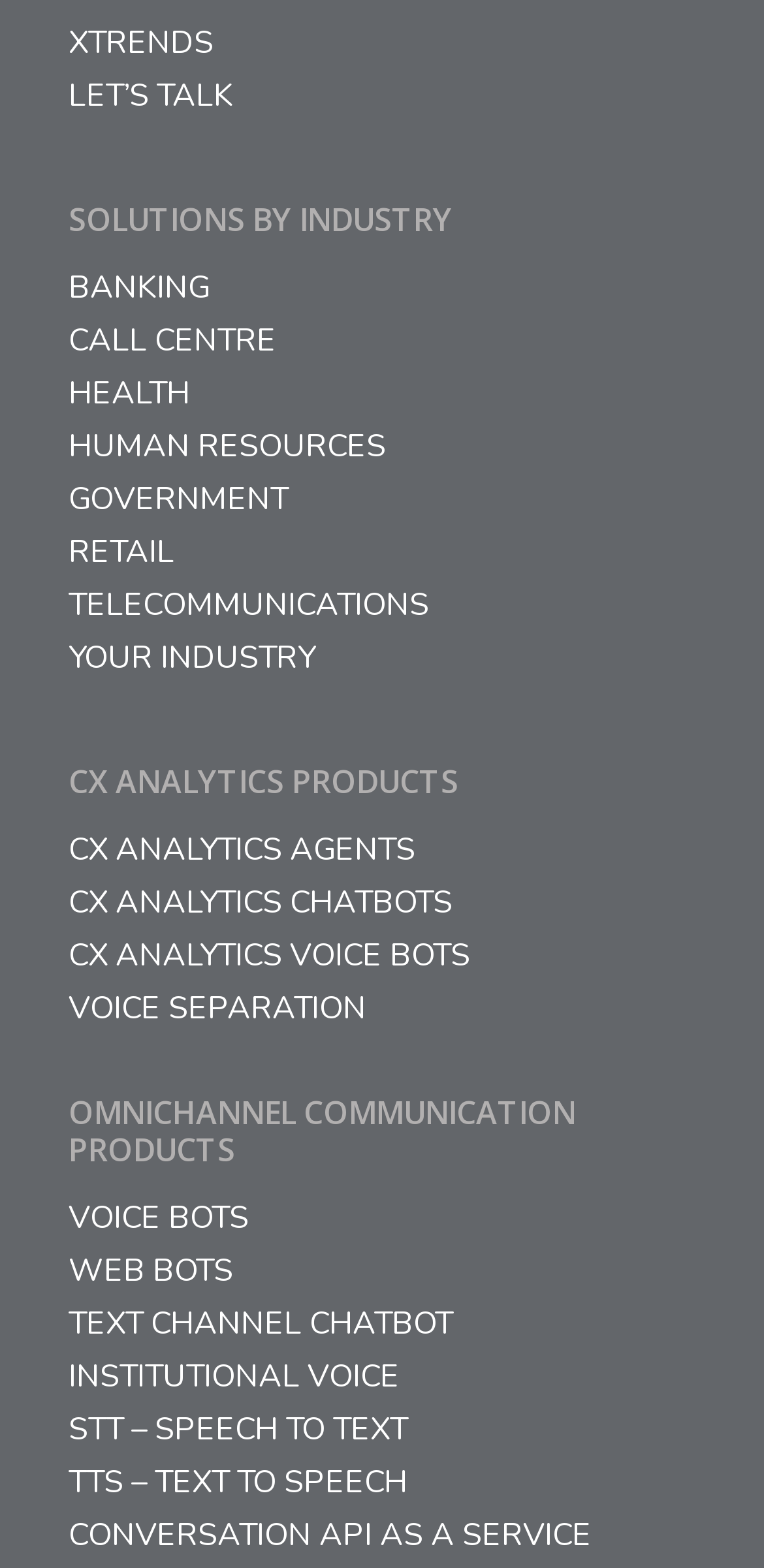Identify the bounding box coordinates of the region that needs to be clicked to carry out this instruction: "Click the menu button". Provide these coordinates as four float numbers ranging from 0 to 1, i.e., [left, top, right, bottom].

None